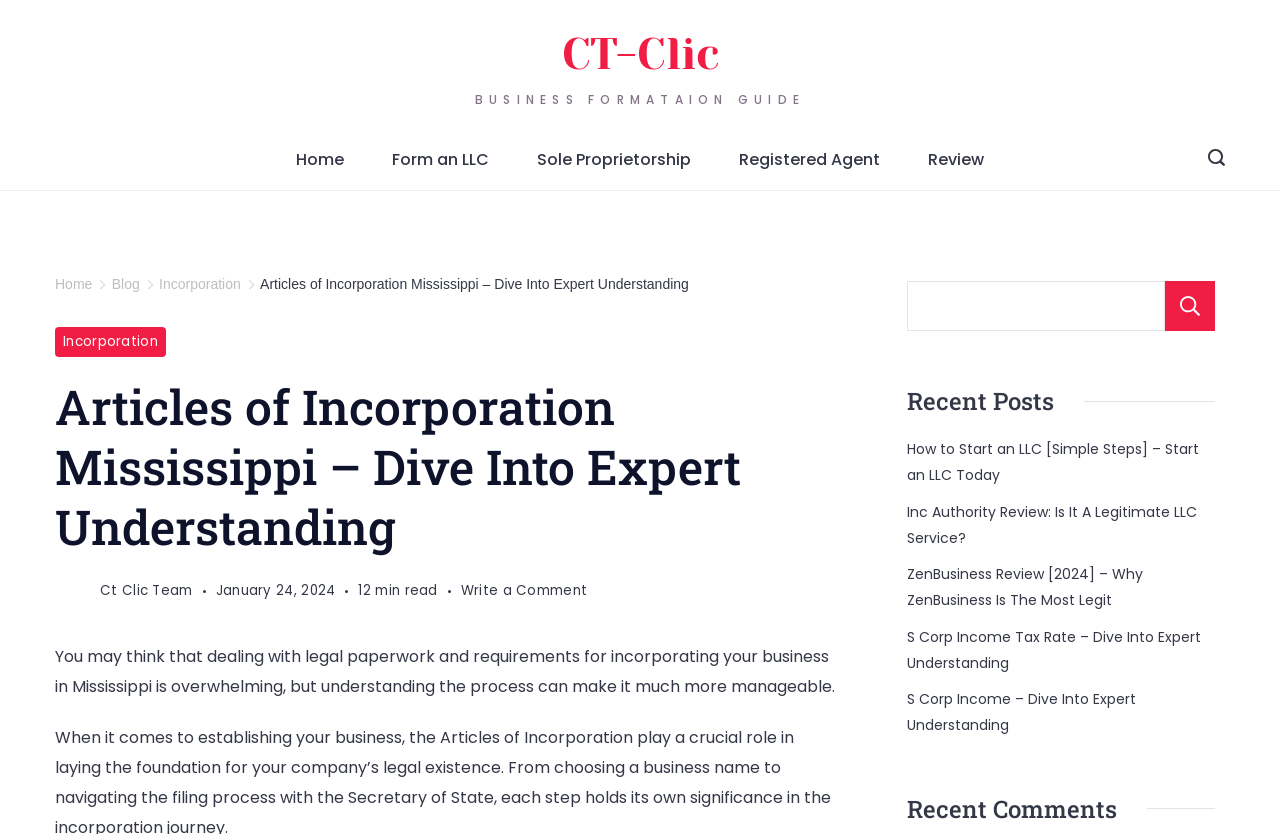Extract the bounding box coordinates for the described element: "Ct Clic Team". The coordinates should be represented as four float numbers between 0 and 1: [left, top, right, bottom].

[0.078, 0.697, 0.15, 0.72]